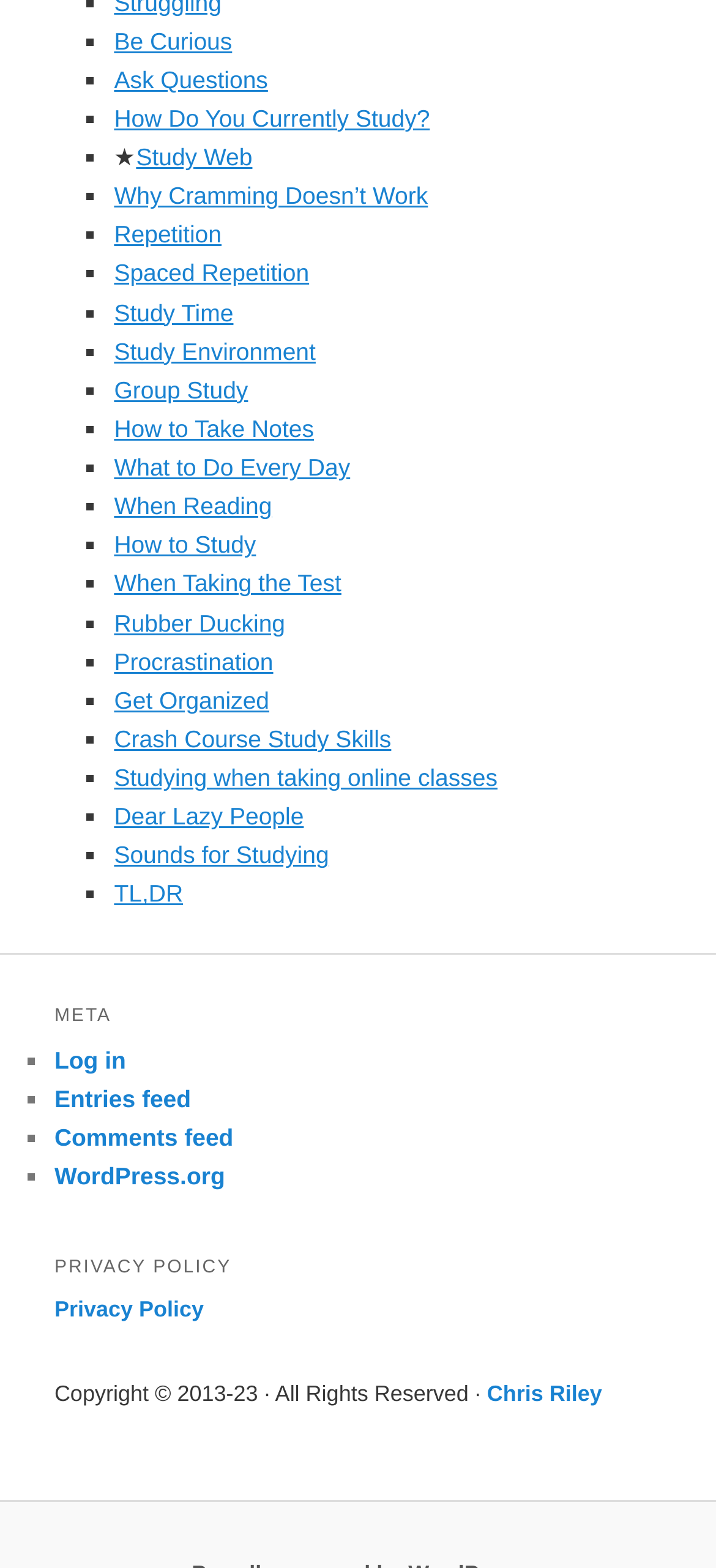Kindly provide the bounding box coordinates of the section you need to click on to fulfill the given instruction: "Read 'Crash Course Study Skills'".

[0.159, 0.462, 0.546, 0.48]